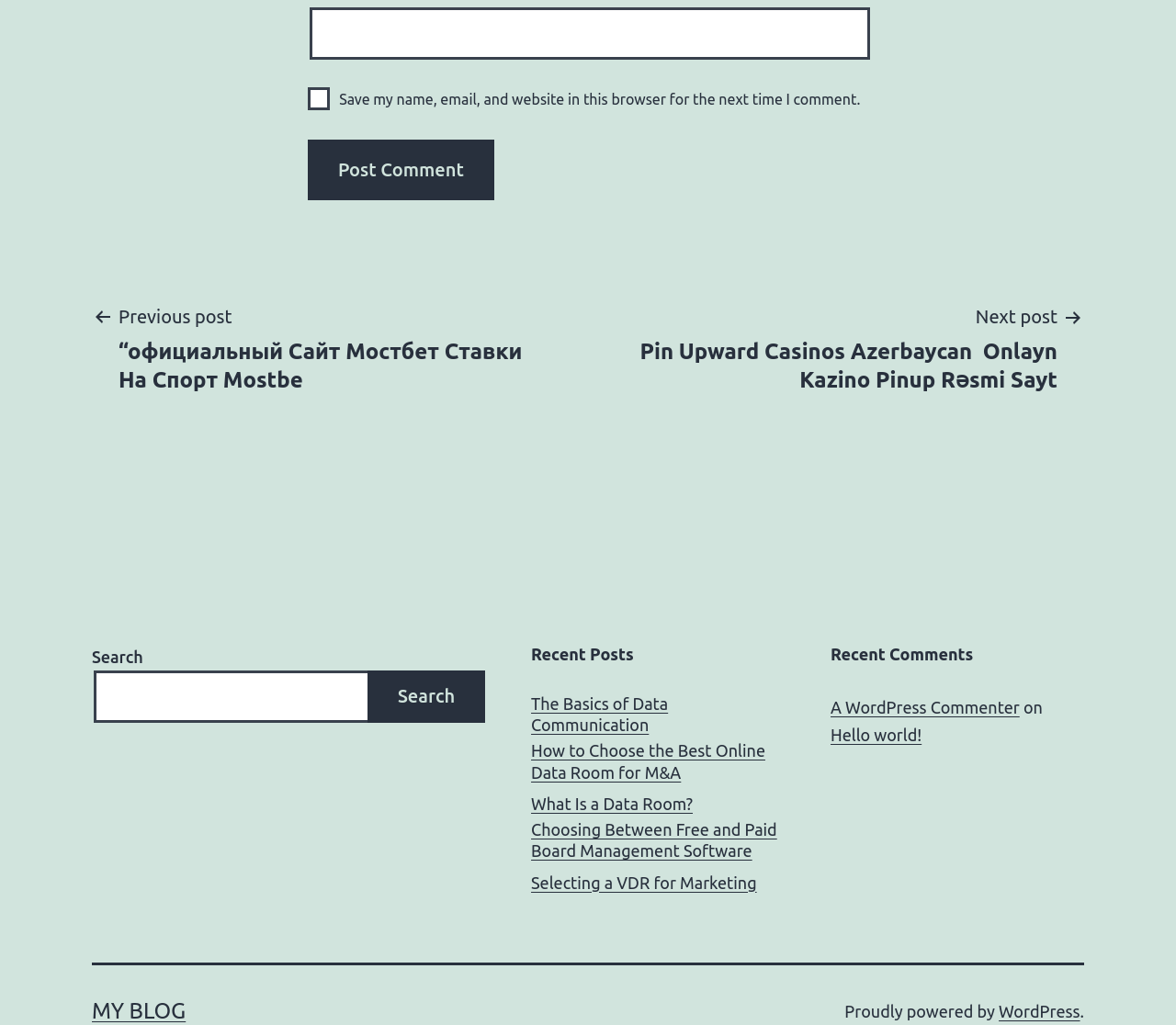What is the purpose of the checkbox?
Using the image as a reference, give a one-word or short phrase answer.

Save comment information